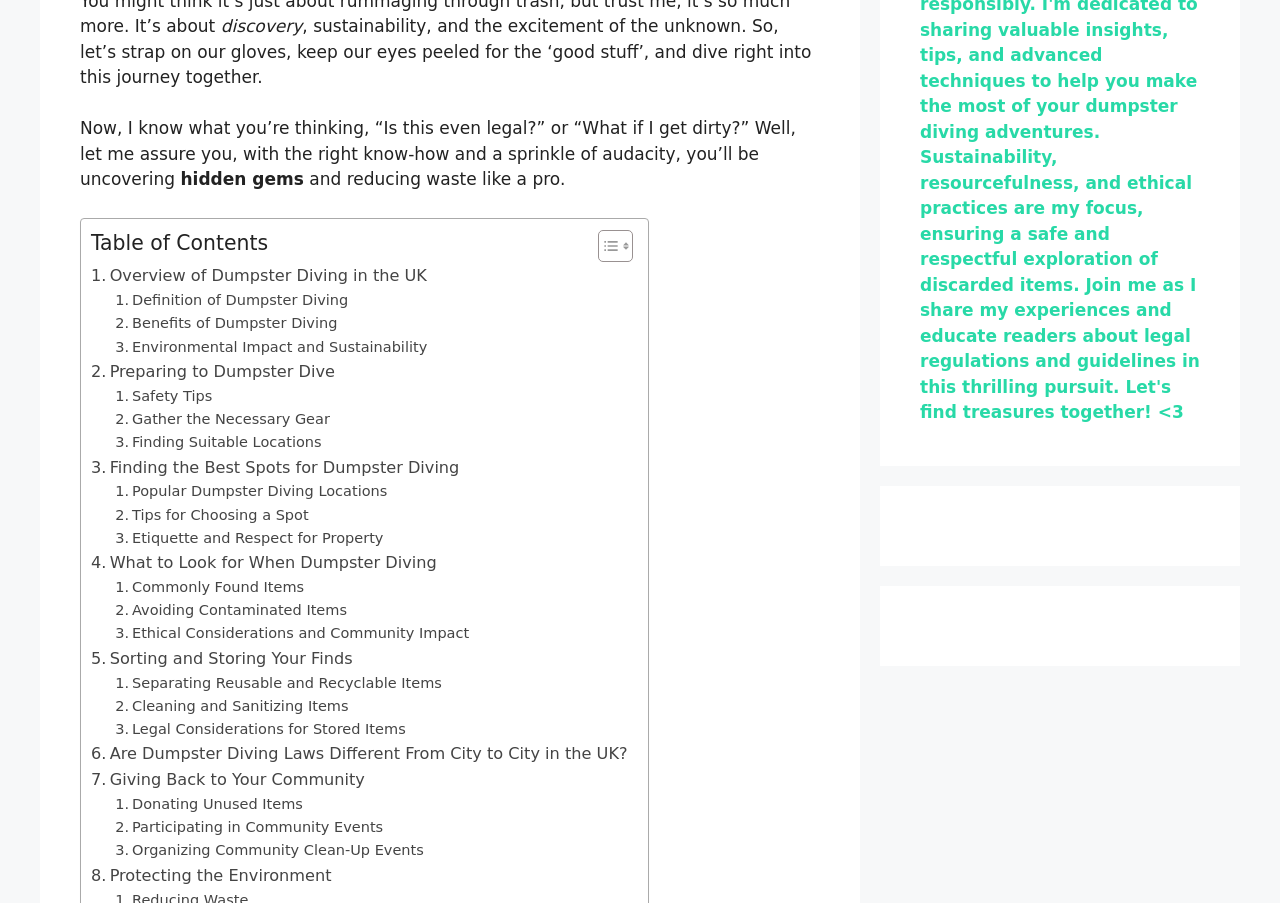Is the webpage focused on dumpster diving in a specific country? Please answer the question using a single word or phrase based on the image.

Yes, the UK